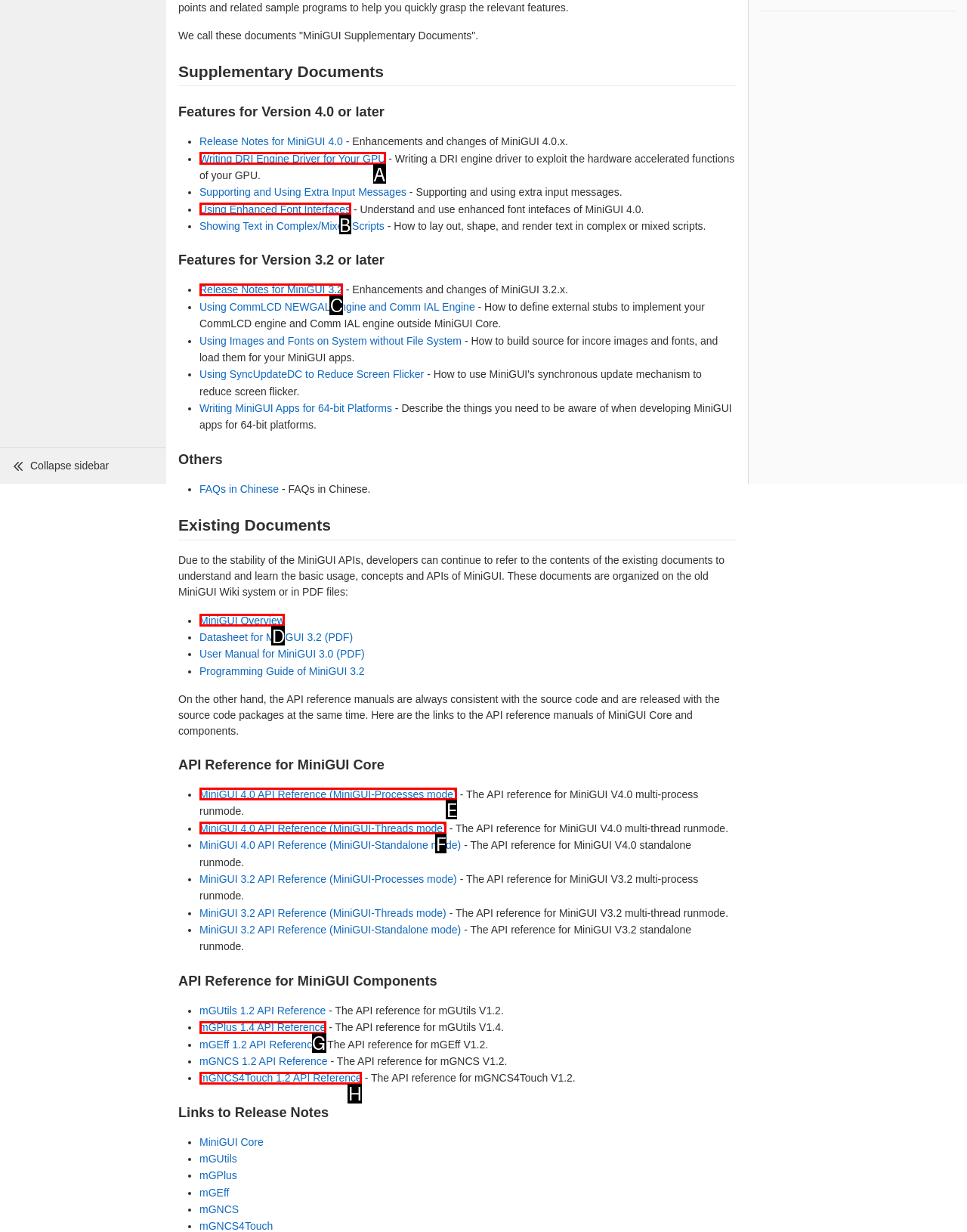Identify the option that corresponds to the description: mGPlus 1.4 API Reference 
Provide the letter of the matching option from the available choices directly.

G